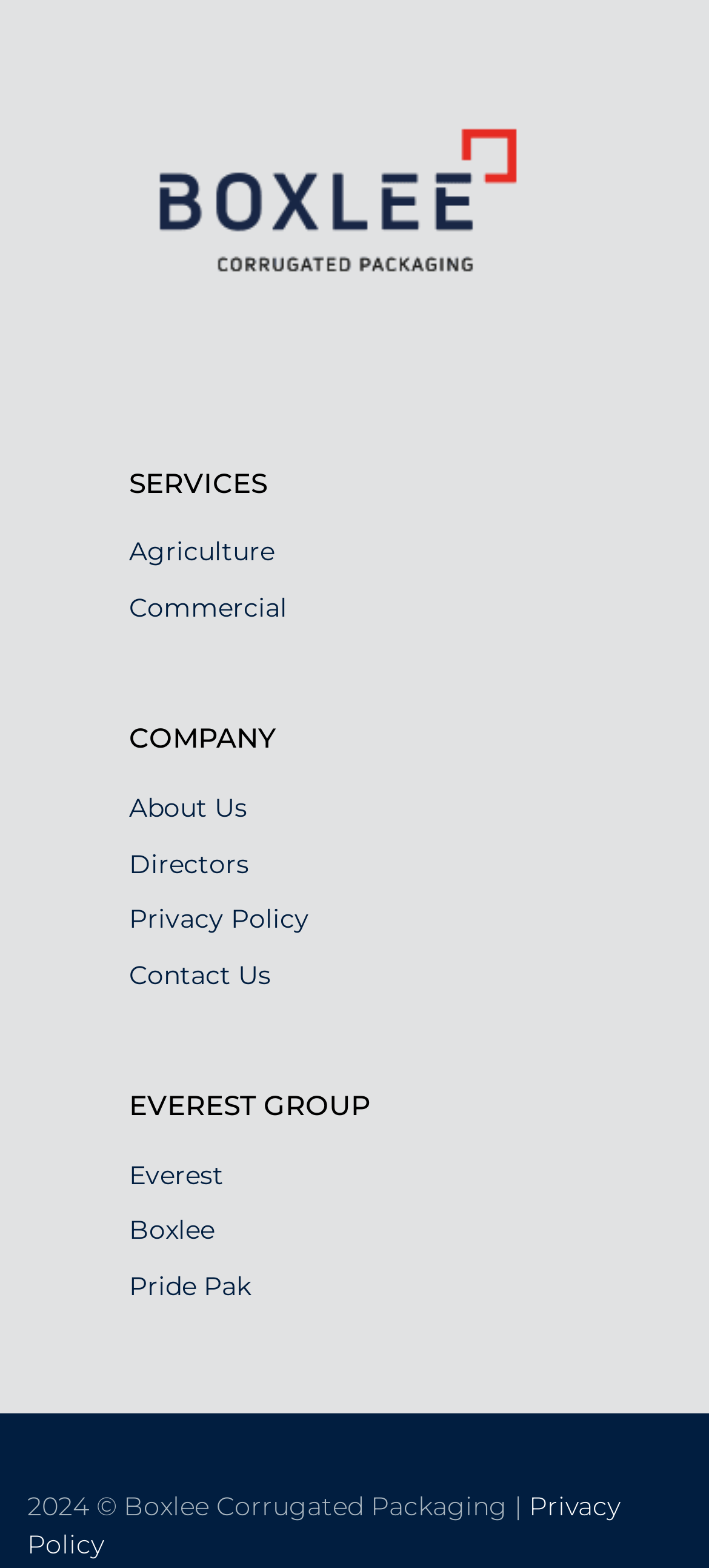Determine the bounding box coordinates for the area you should click to complete the following instruction: "Visit the Facebook page".

None